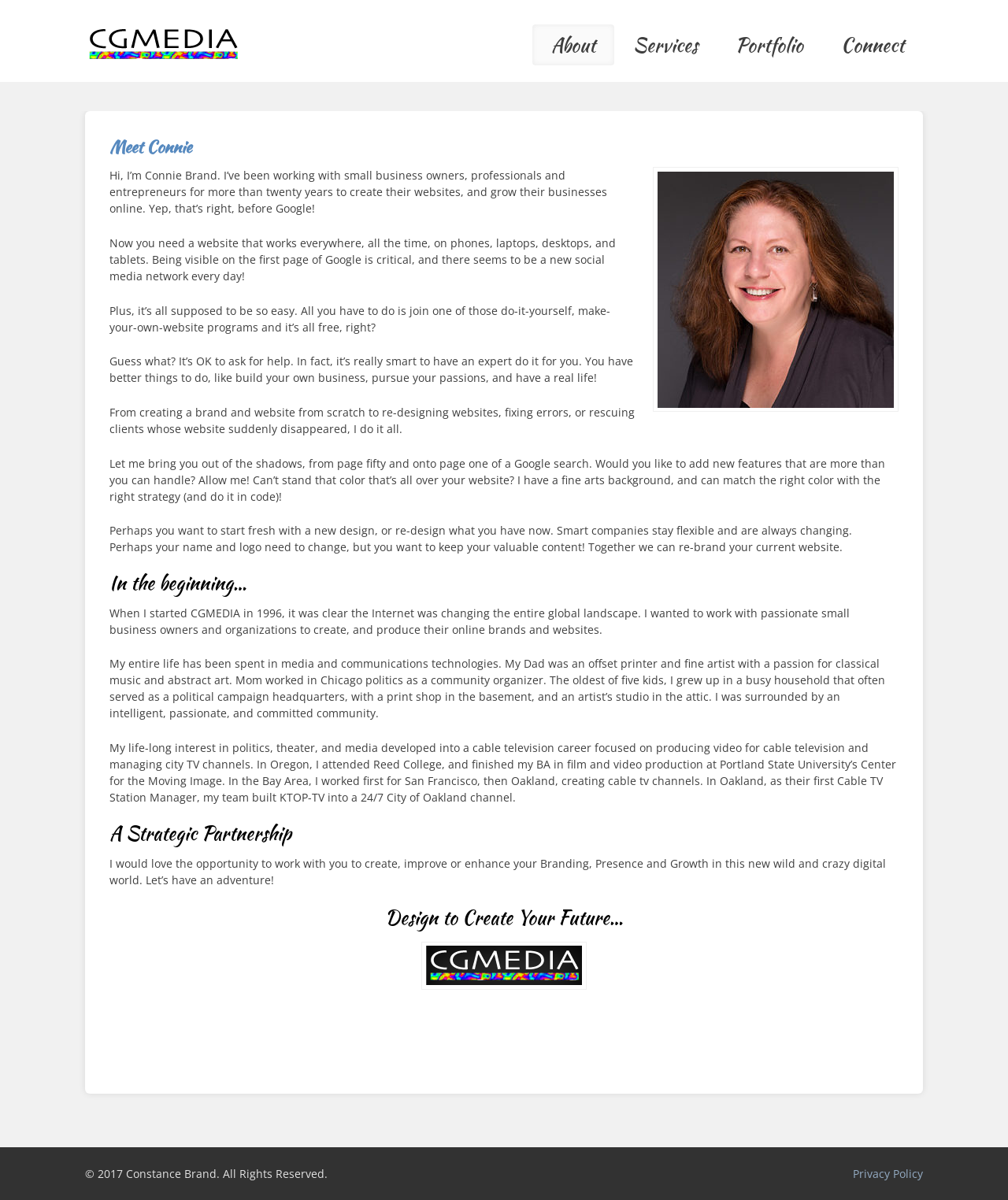Based on the image, please respond to the question with as much detail as possible:
Who is the owner of CGMEDIA?

The answer can be found in the image description 'Constance Brand, Owner/Founder, CGMEDIA' and also in the text 'Hi, I’m Connie Brand. I’ve been working with small business owners, professionals and entrepreneurs for more than twenty years...' which indicates that Connie Brand is the owner of CGMEDIA.